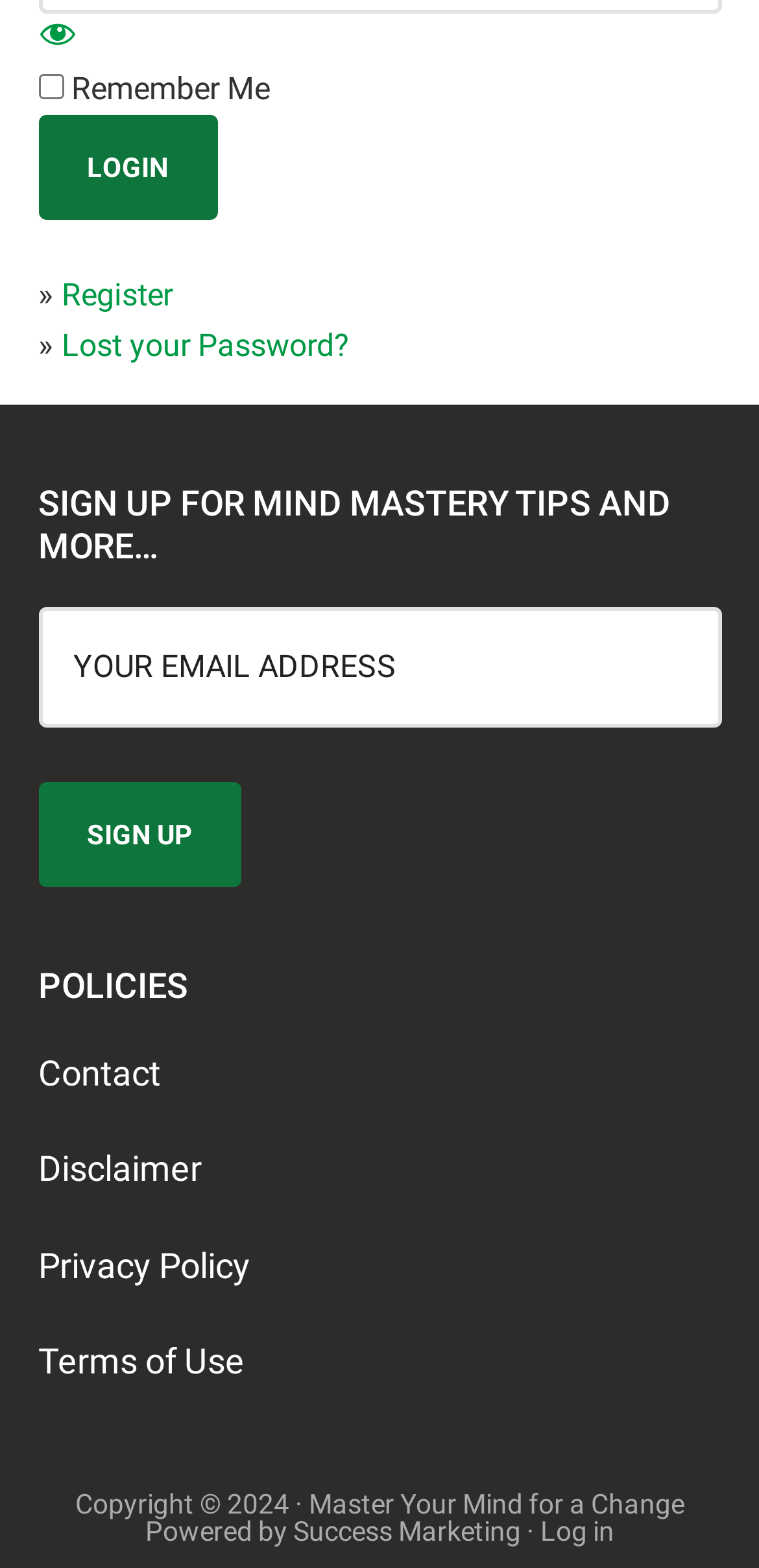Identify the bounding box coordinates for the element you need to click to achieve the following task: "Enter your email address". Provide the bounding box coordinates as four float numbers between 0 and 1, in the form [left, top, right, bottom].

[0.05, 0.387, 0.95, 0.463]